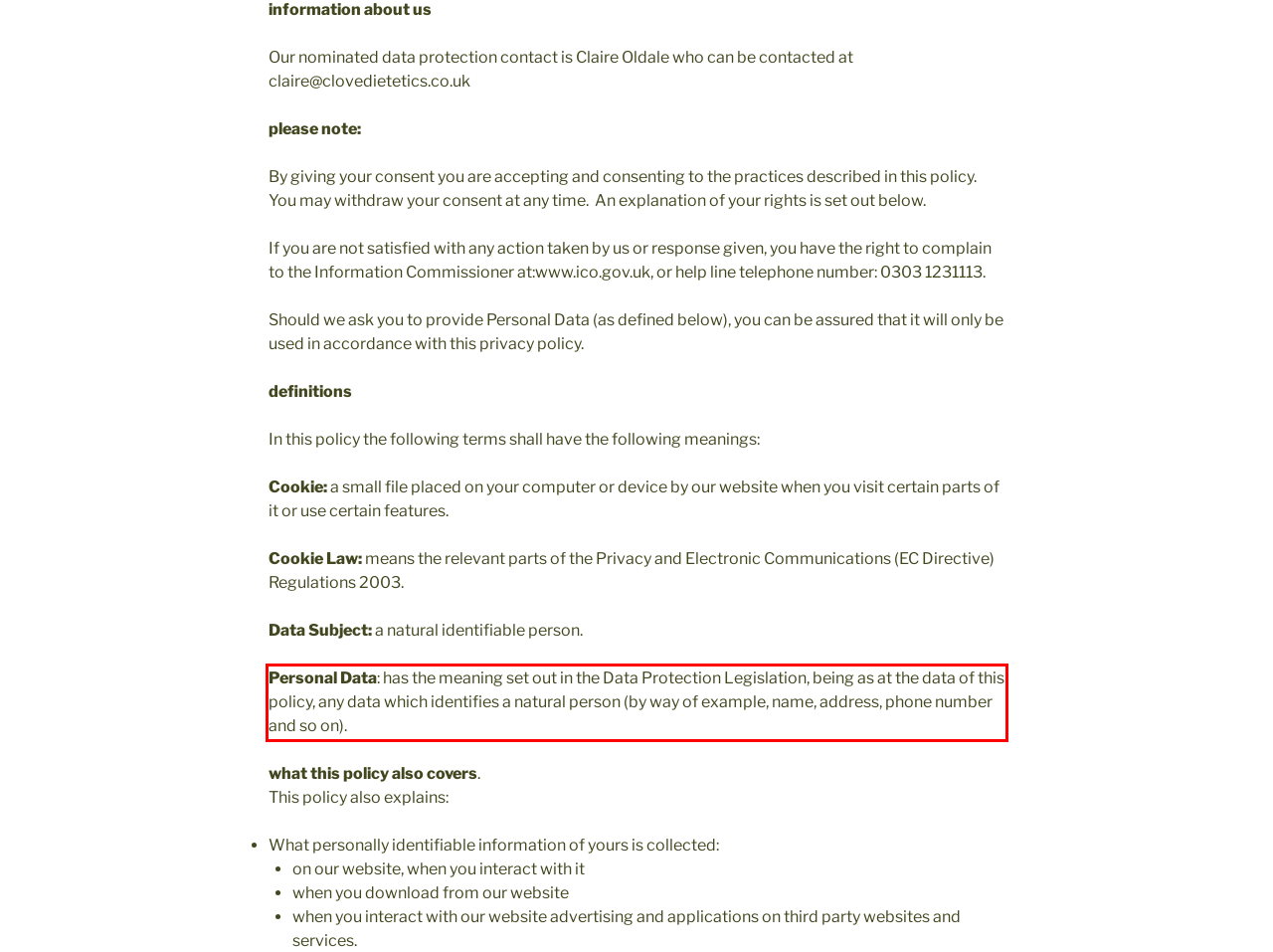Please look at the screenshot provided and find the red bounding box. Extract the text content contained within this bounding box.

Personal Data: has the meaning set out in the Data Protection Legislation, being as at the data of this policy, any data which identifies a natural person (by way of example, name, address, phone number and so on).